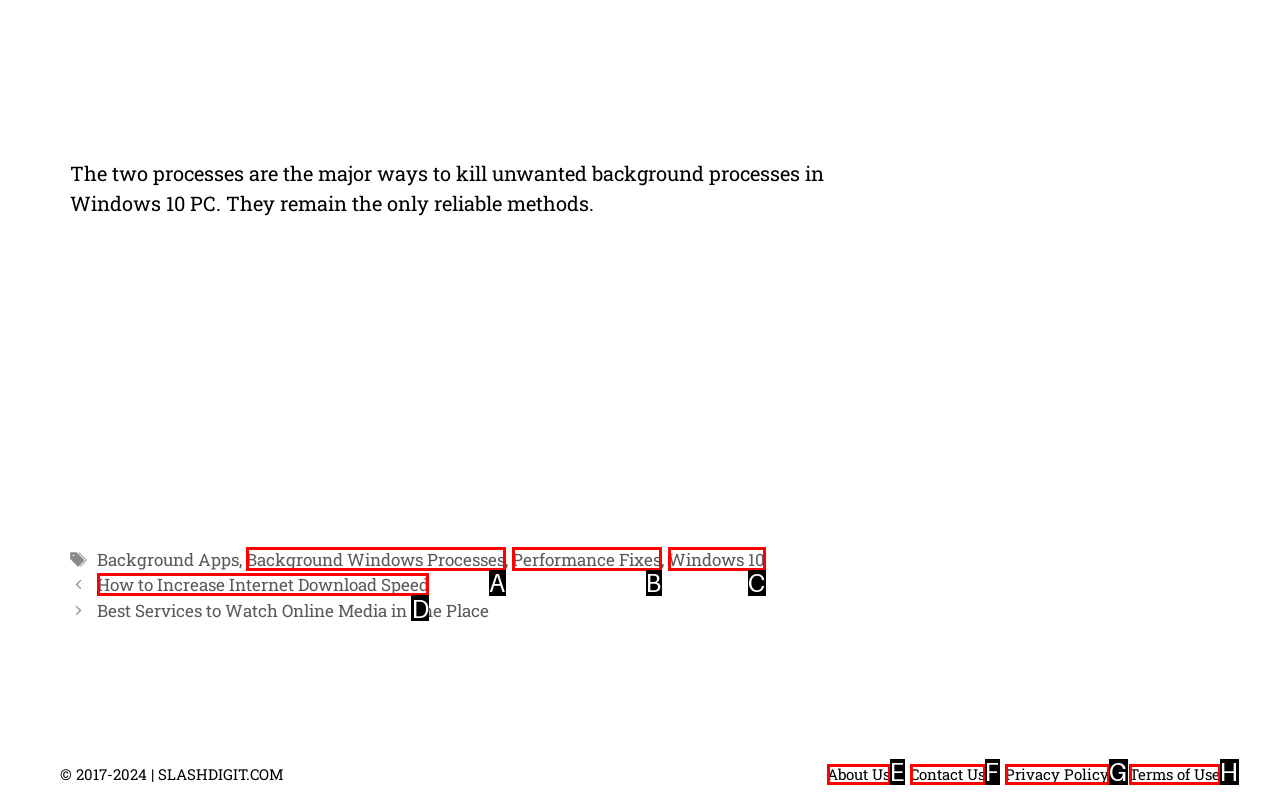Select the correct UI element to click for this task: Click on the 'Previous' button.
Answer using the letter from the provided options.

D